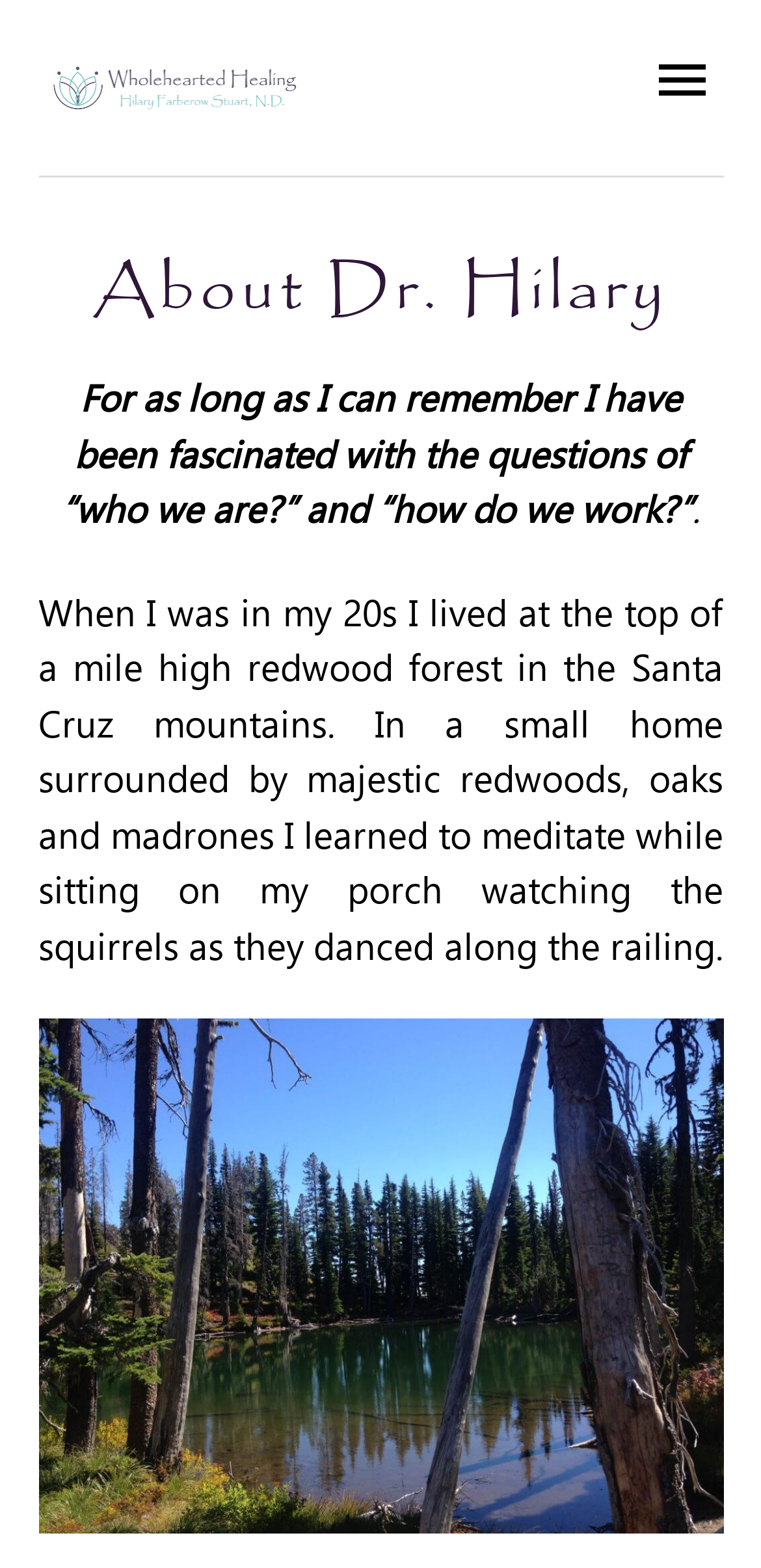Please provide the bounding box coordinates for the UI element as described: "Menu". The coordinates must be four floats between 0 and 1, represented as [left, top, right, bottom].

[0.837, 0.025, 0.95, 0.08]